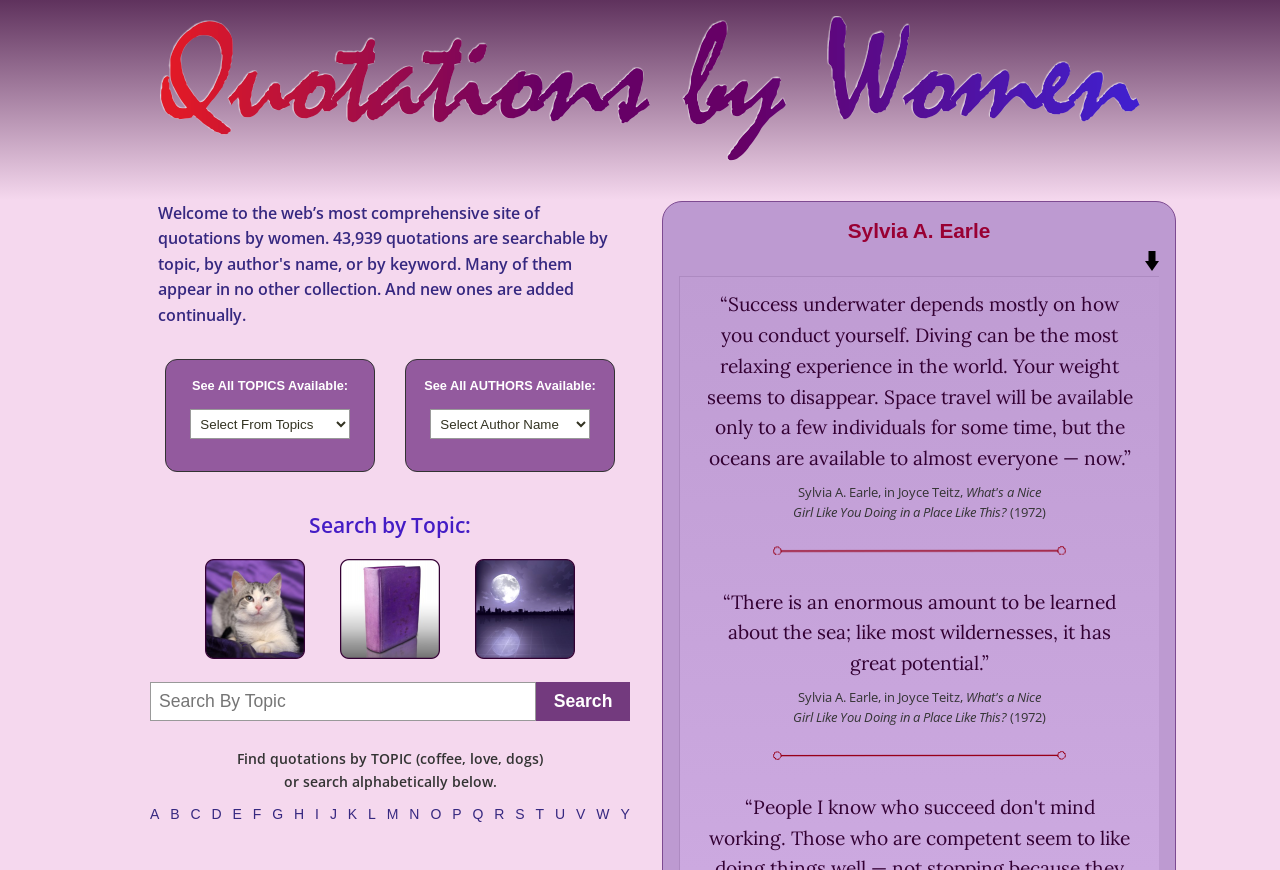Respond concisely with one word or phrase to the following query:
What is the topic of the first quotation displayed on this webpage?

Success underwater